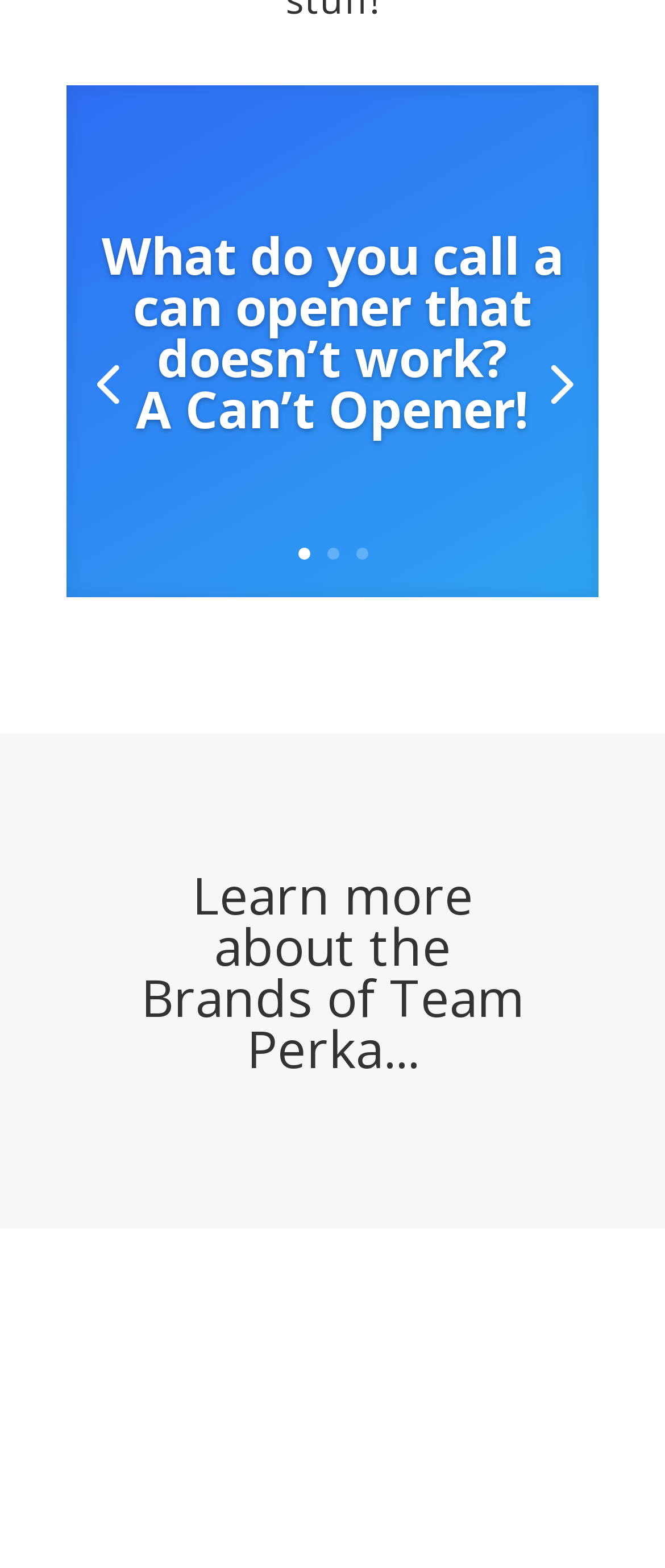How many links are there on the webpage?
Refer to the image and answer the question using a single word or phrase.

7